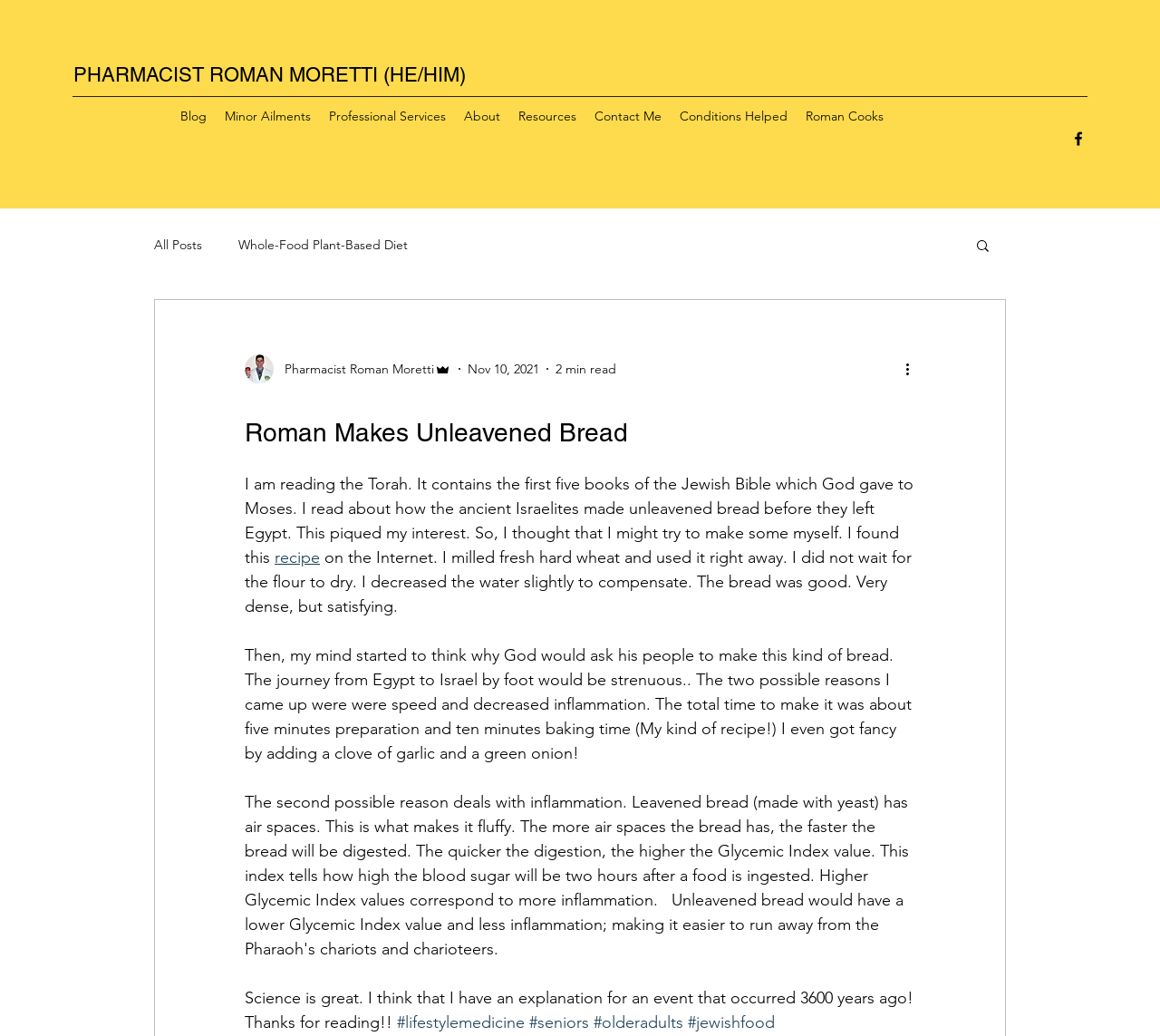Determine the bounding box coordinates of the clickable area required to perform the following instruction: "Search for something". The coordinates should be represented as four float numbers between 0 and 1: [left, top, right, bottom].

[0.84, 0.229, 0.855, 0.248]